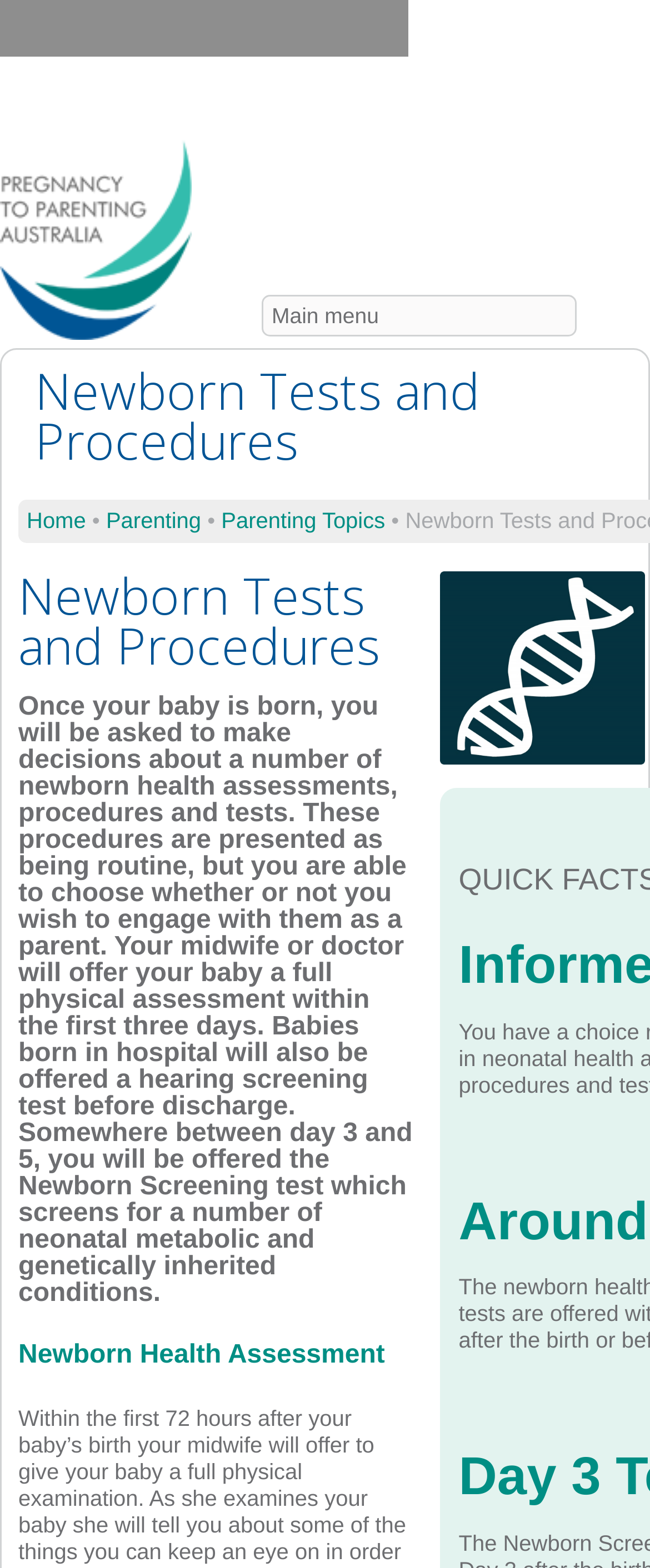Locate the UI element that matches the description title="Home" in the webpage screenshot. Return the bounding box coordinates in the format (top-left x, top-left y, bottom-right x, bottom-right y), with values ranging from 0 to 1.

[0.0, 0.2, 0.295, 0.216]